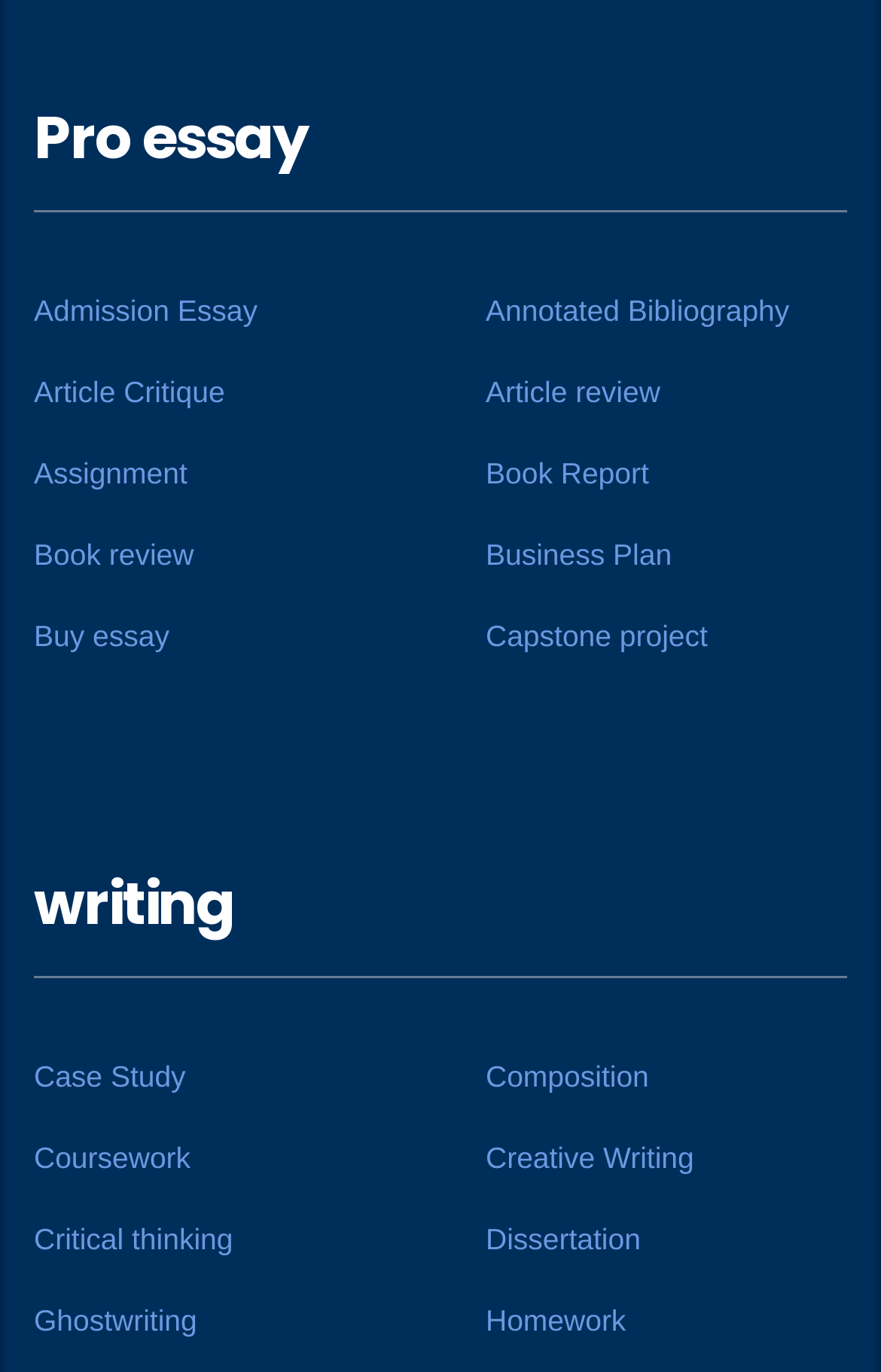What type of essay is mentioned?
Look at the image and answer the question using a single word or phrase.

Admission Essay